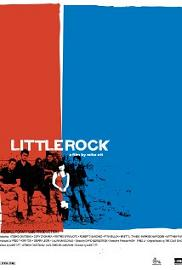Utilize the information from the image to answer the question in detail:
What is hinted at by the images of characters on the poster?

The poster includes images of characters or cast members laid against a textured background, which hints at the film's themes of connection and cultural experiences among Japanese tourists in a small California town.